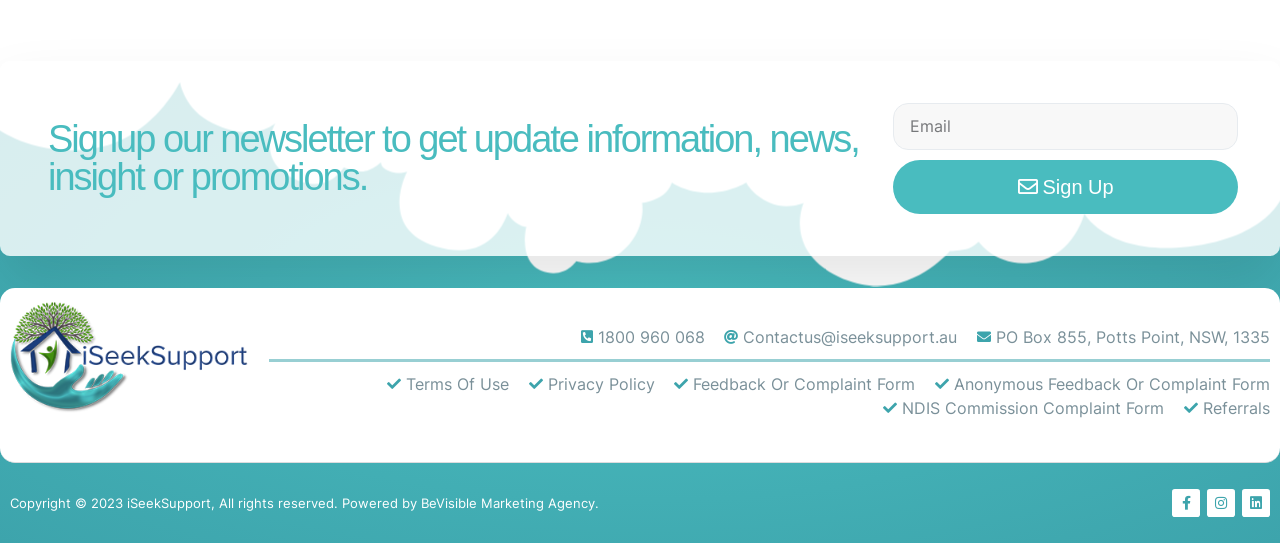Can you determine the bounding box coordinates of the area that needs to be clicked to fulfill the following instruction: "Enter email address"?

[0.698, 0.189, 0.967, 0.276]